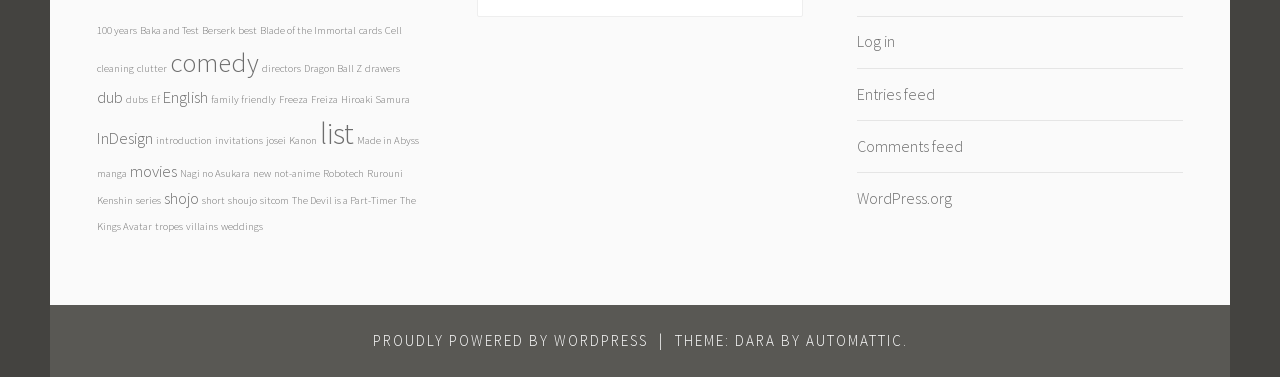Determine the bounding box coordinates of the region that needs to be clicked to achieve the task: "Search for something".

None